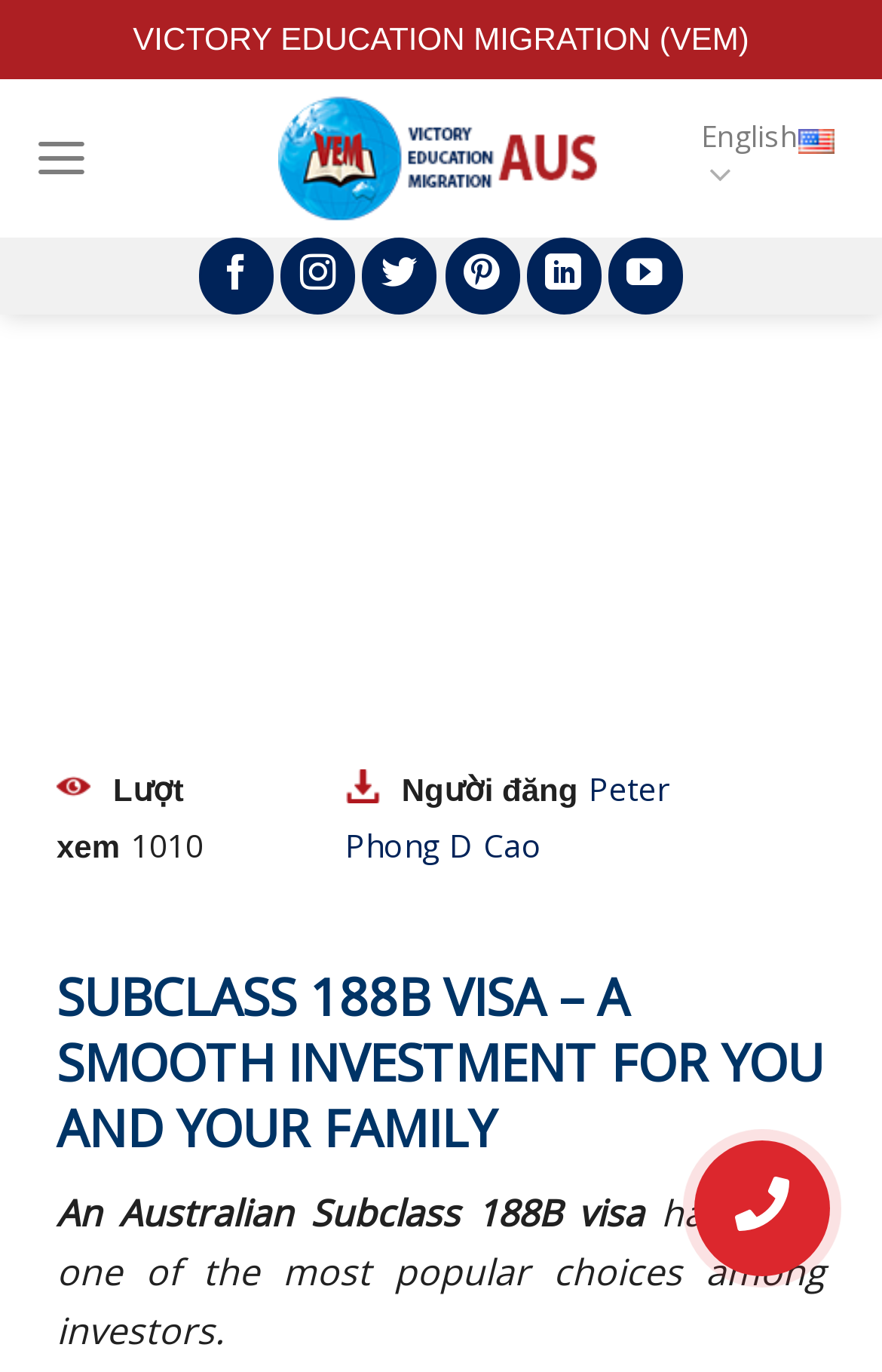Find and provide the bounding box coordinates for the UI element described here: "see product training". The coordinates should be given as four float numbers between 0 and 1: [left, top, right, bottom].

None